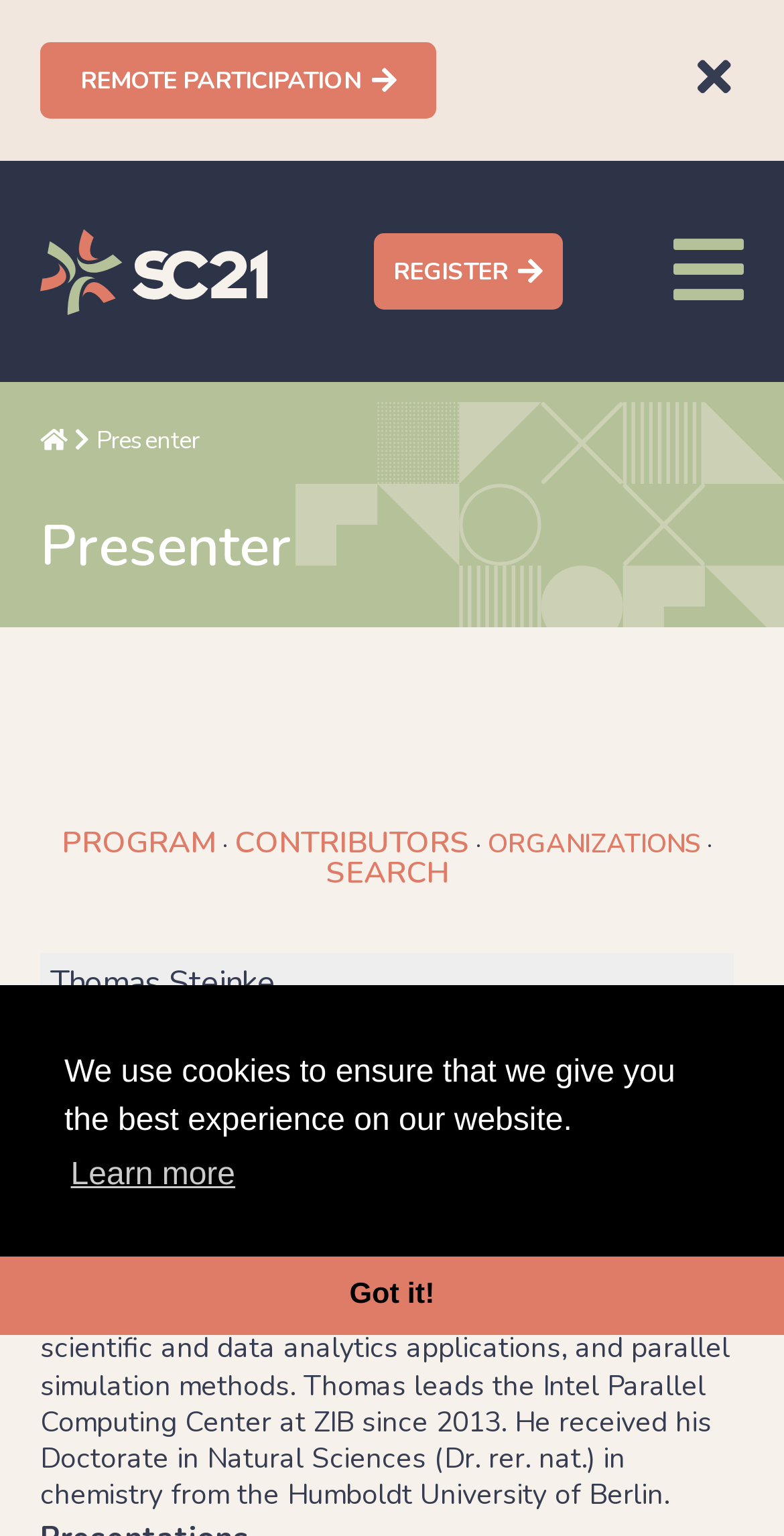Please find the bounding box coordinates in the format (top-left x, top-left y, bottom-right x, bottom-right y) for the given element description. Ensure the coordinates are floating point numbers between 0 and 1. Description: Register

[0.476, 0.152, 0.717, 0.202]